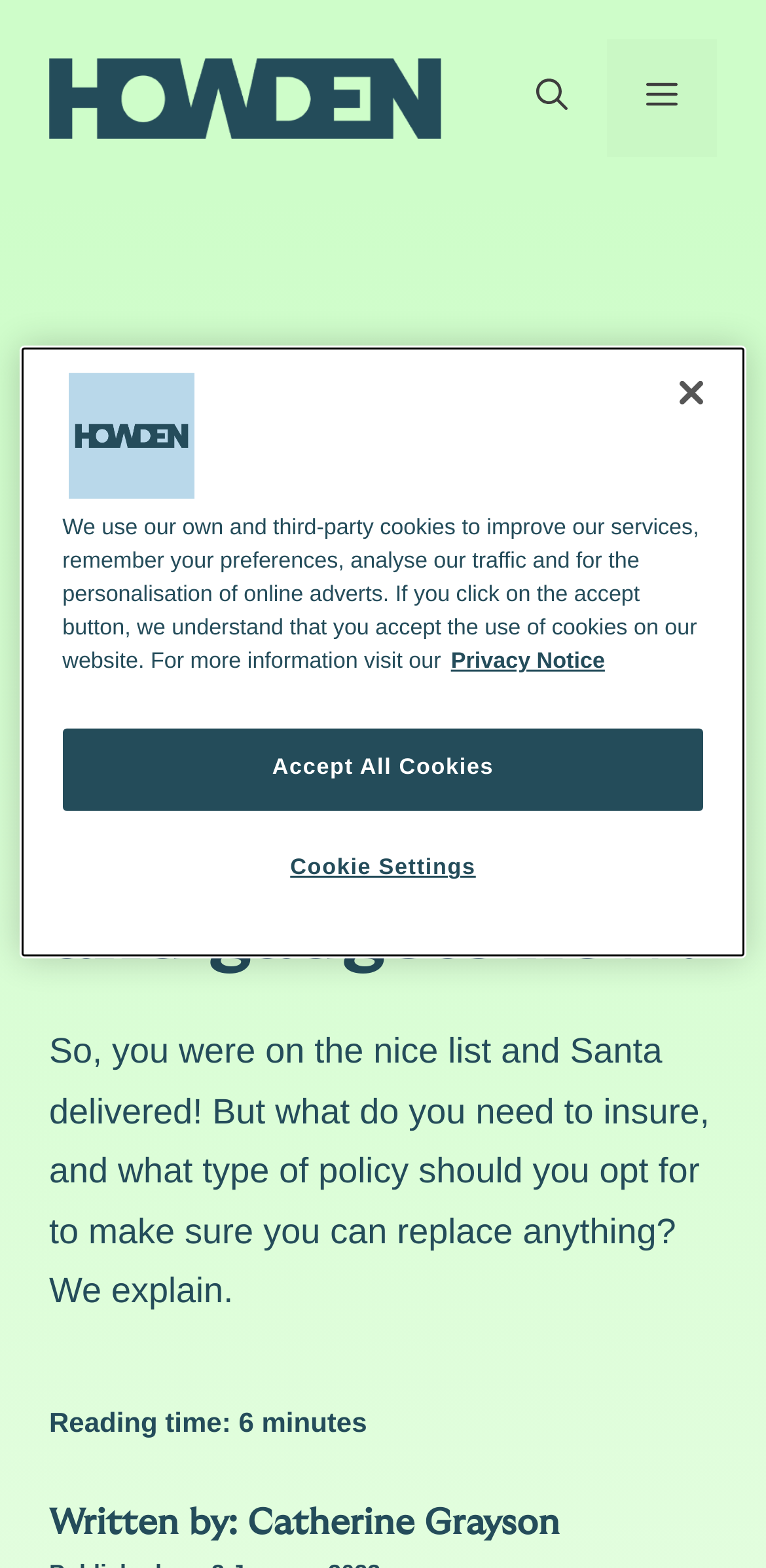Show the bounding box coordinates for the HTML element described as: "aria-label="Open Search Bar"".

[0.649, 0.025, 0.792, 0.1]